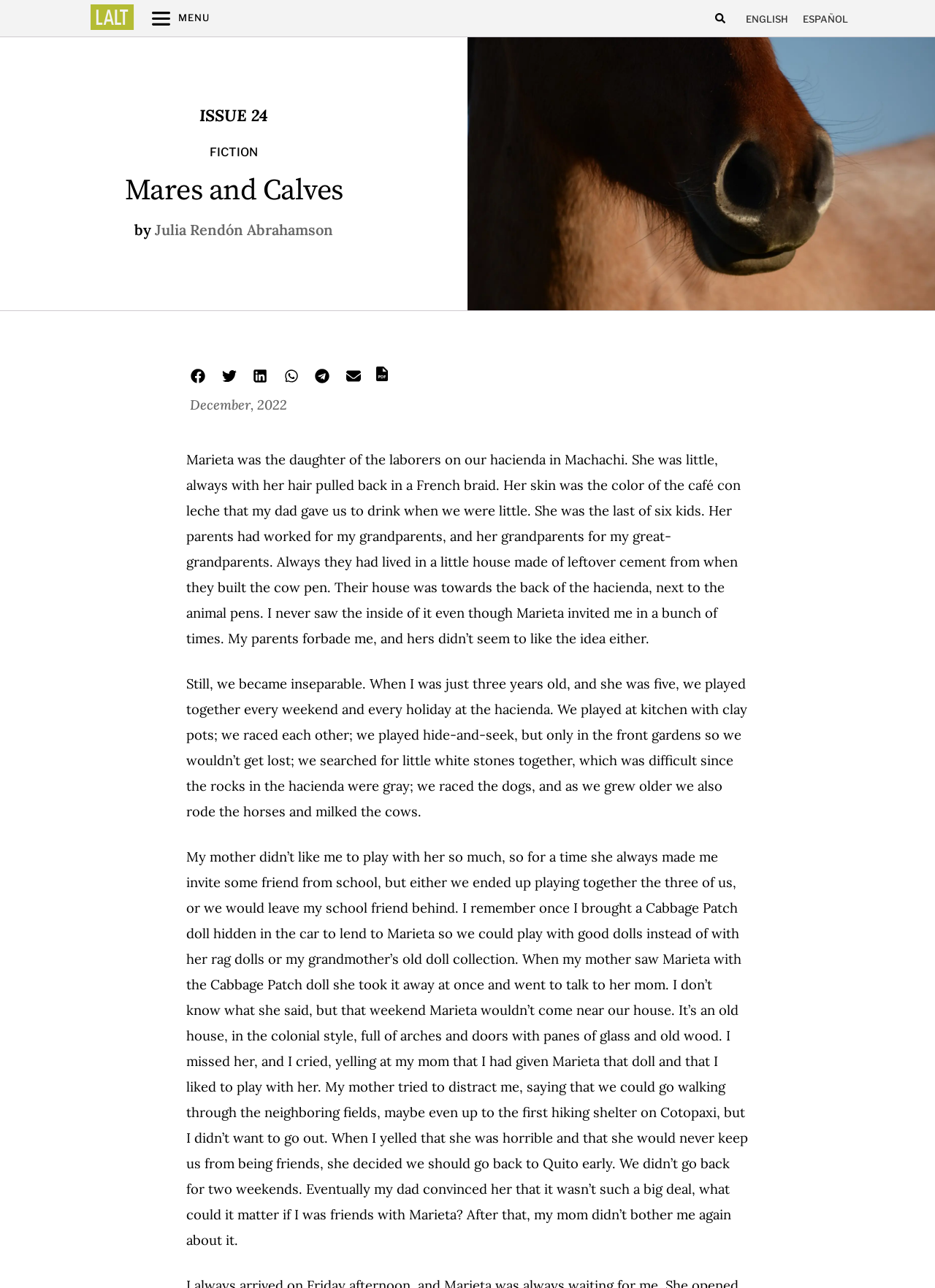What is the color of Marieta's skin?
Based on the content of the image, thoroughly explain and answer the question.

I found the answer by reading the static text element that describes Marieta's appearance, which mentions that her skin is the color of café con leche.